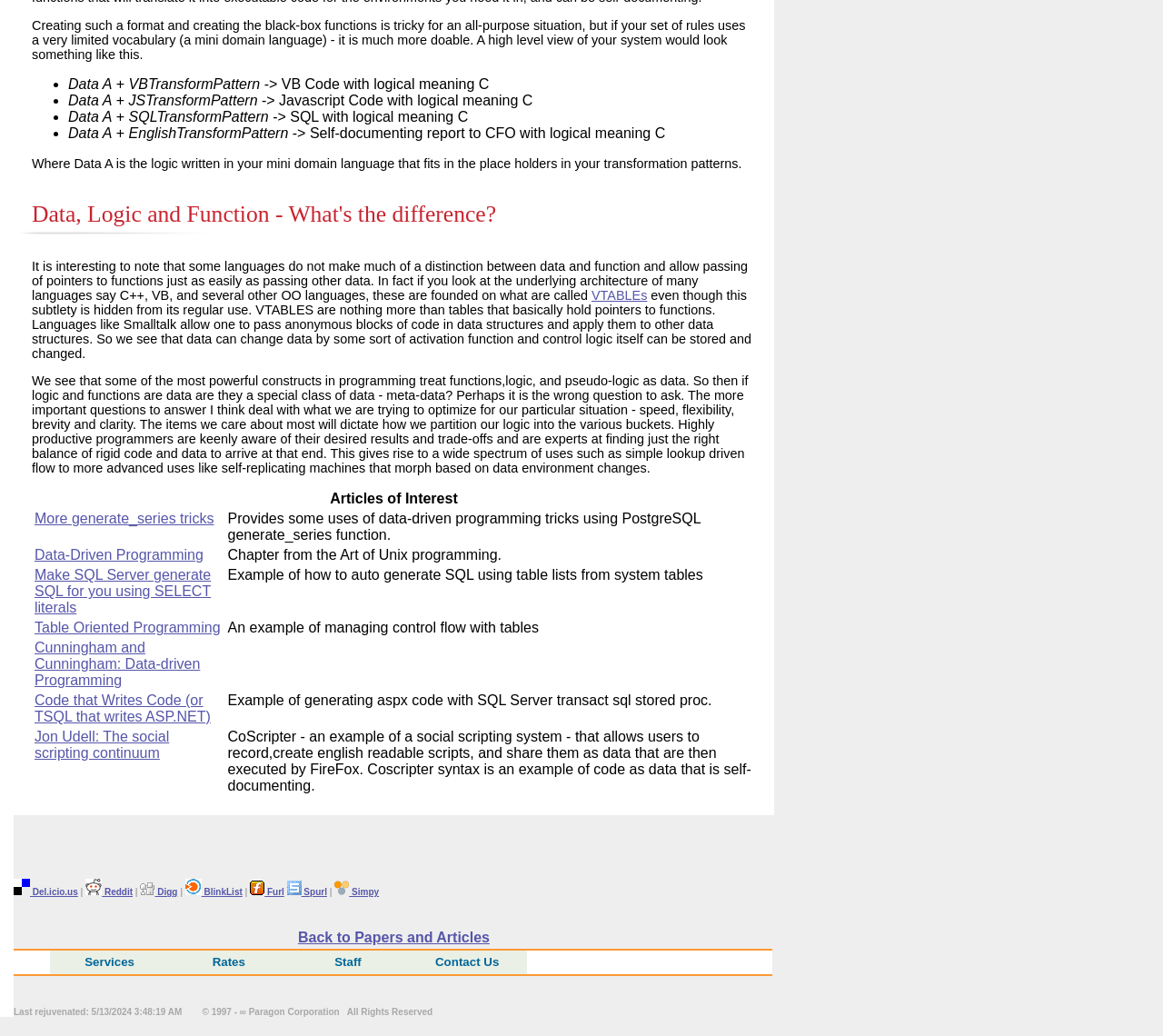Identify the bounding box coordinates for the UI element mentioned here: "Cunningham and Cunningham: Data-driven Programming". Provide the coordinates as four float values between 0 and 1, i.e., [left, top, right, bottom].

[0.03, 0.618, 0.172, 0.664]